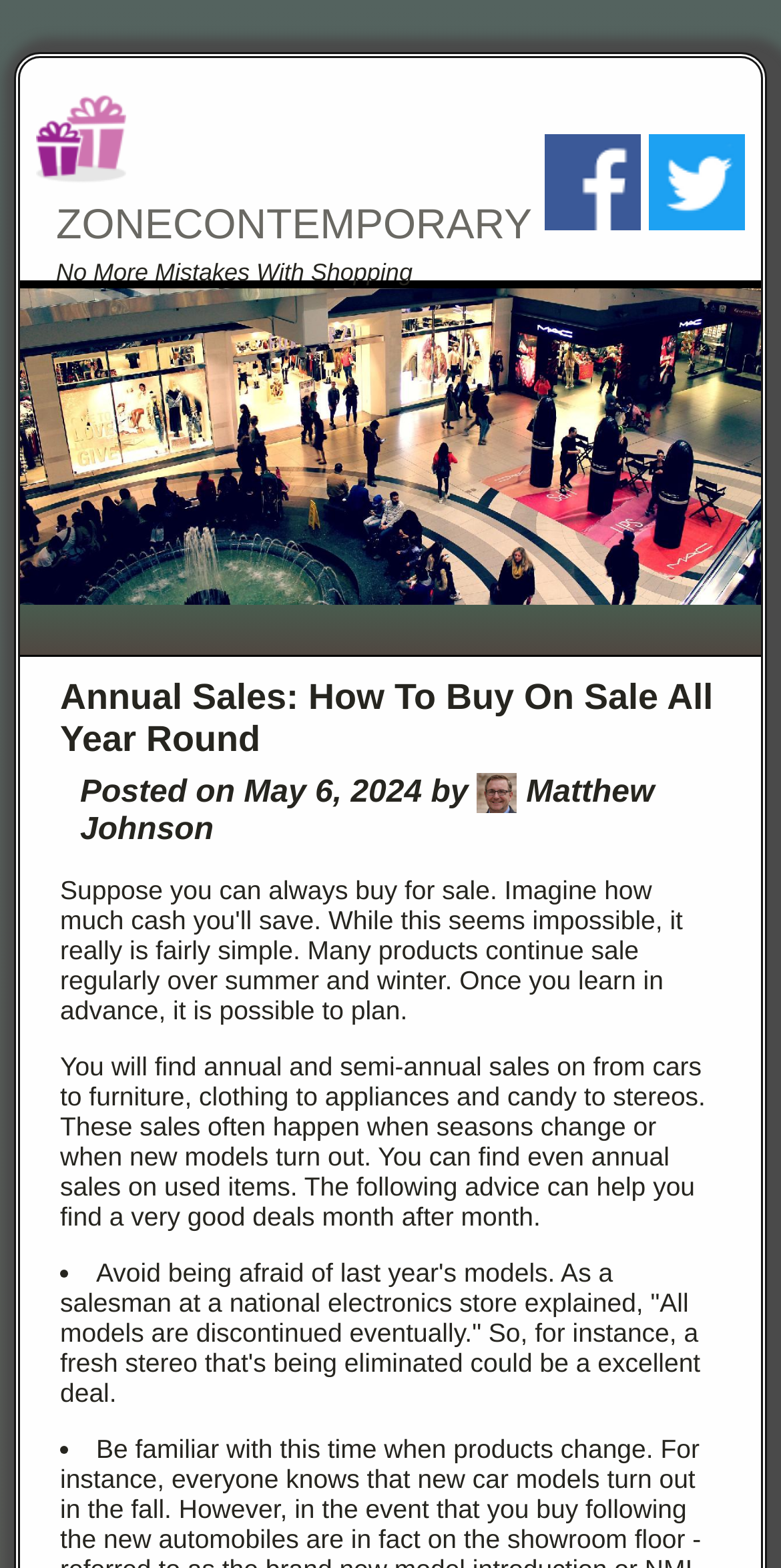What type of items are on sale?
Please answer using one word or phrase, based on the screenshot.

Various products